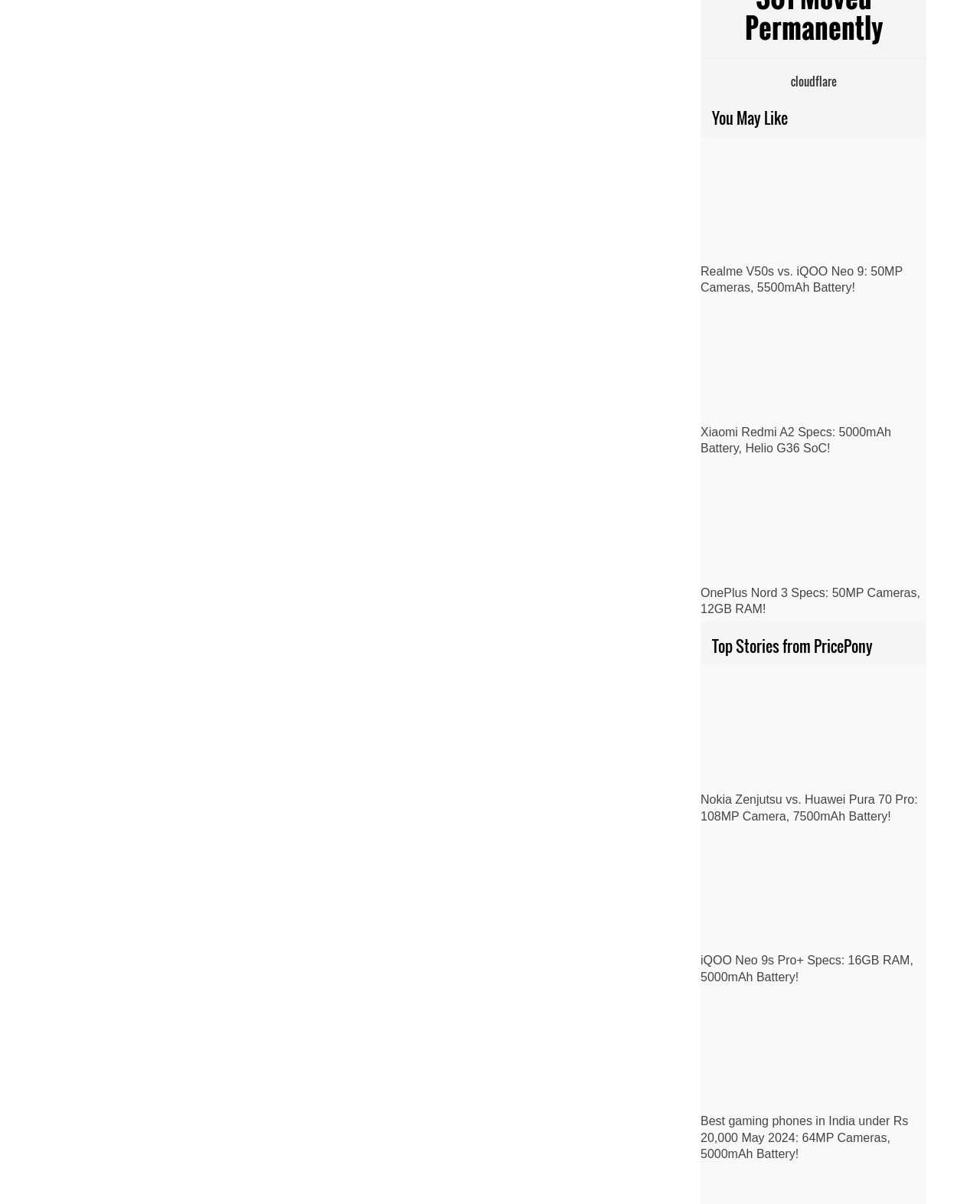Please locate the bounding box coordinates of the element's region that needs to be clicked to follow the instruction: "Read 'Nokia Zenjutsu vs. Huawei Pura 70 Pro: 108MP Camera, 7500mAh Battery!' article". The bounding box coordinates should be provided as four float numbers between 0 and 1, i.e., [left, top, right, bottom].

[0.715, 0.557, 0.945, 0.657]